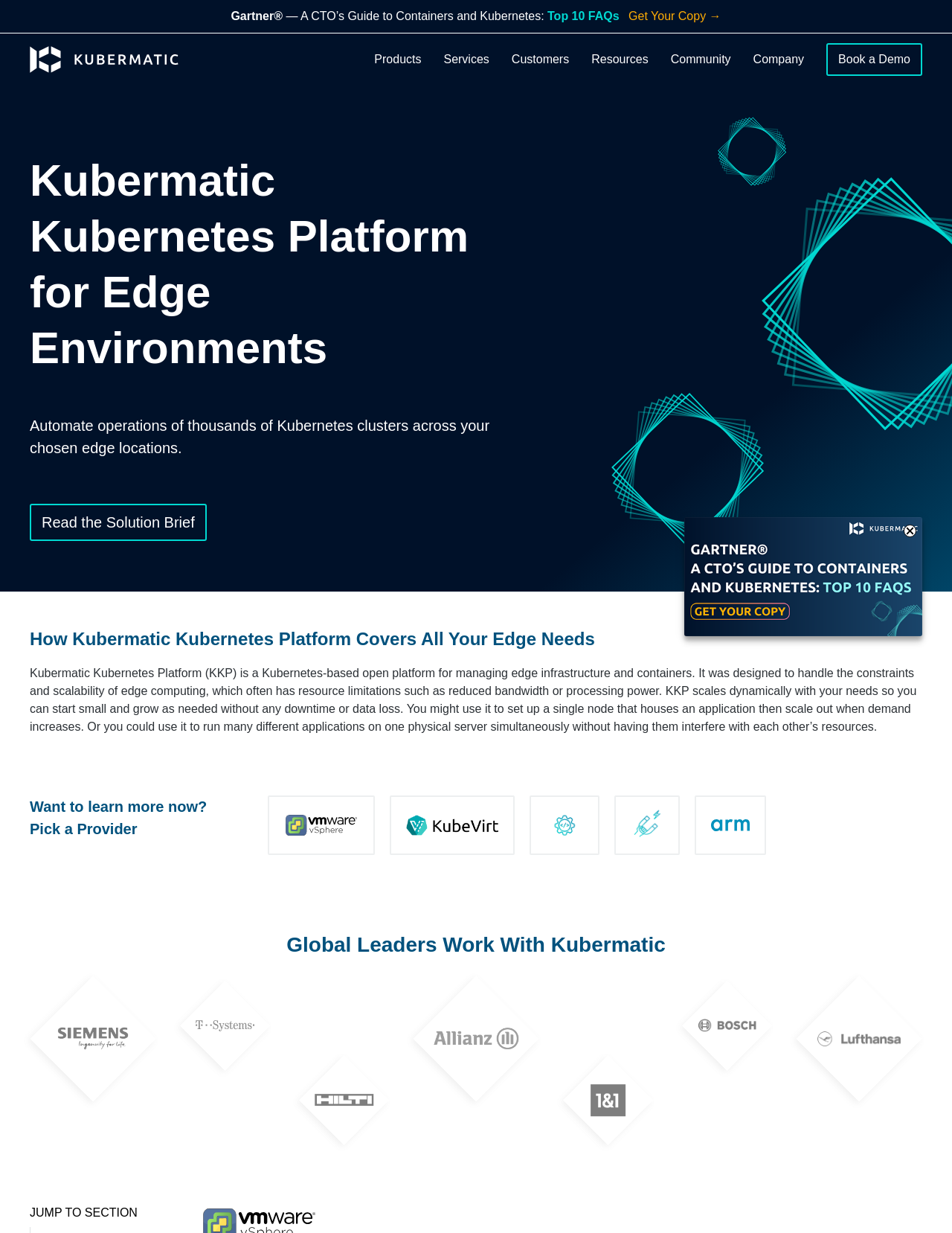Please identify the bounding box coordinates of the element's region that should be clicked to execute the following instruction: "Get the CTO's guide to containers and Kubernetes". The bounding box coordinates must be four float numbers between 0 and 1, i.e., [left, top, right, bottom].

[0.654, 0.008, 0.758, 0.018]